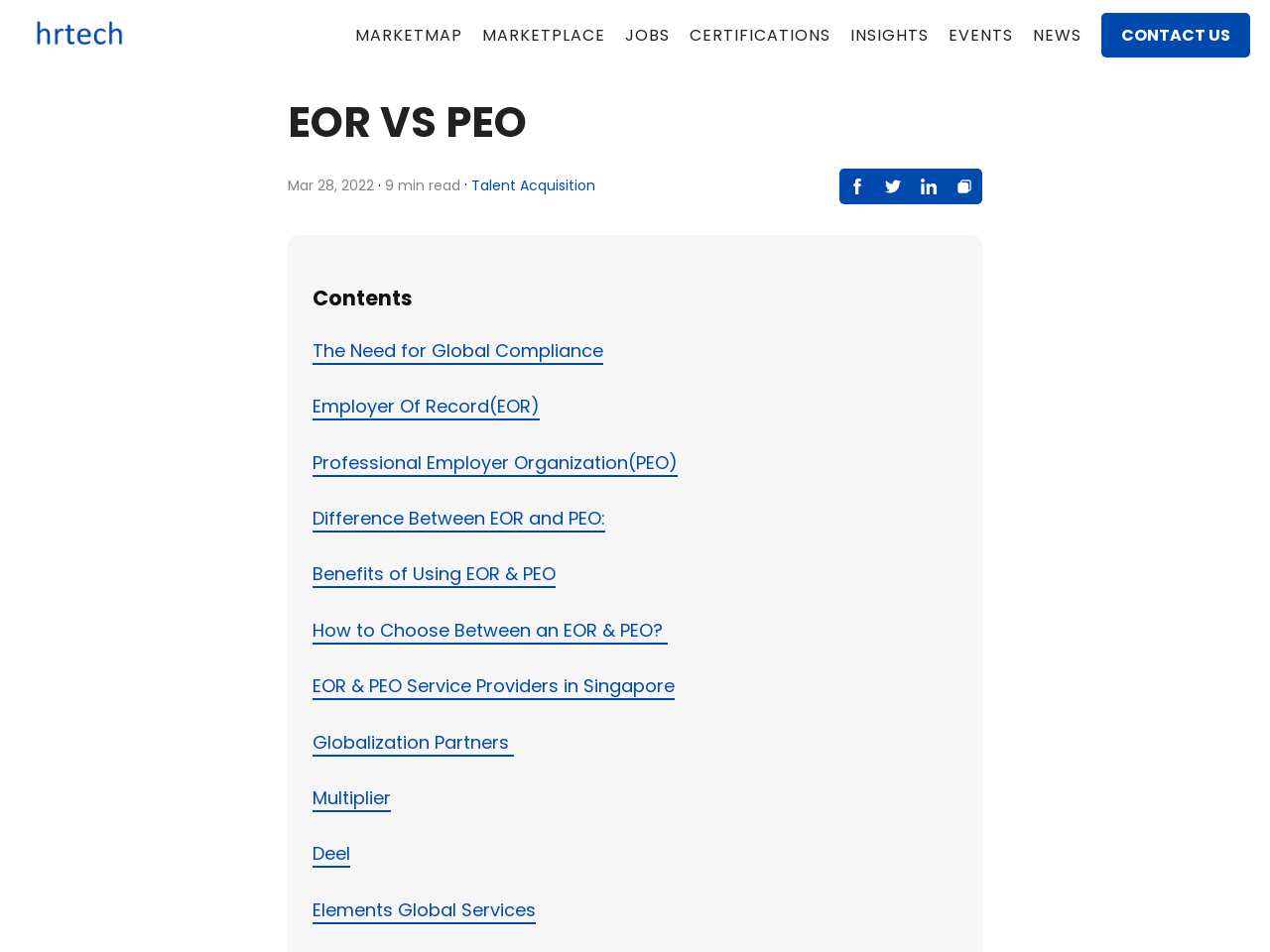Show me the bounding box coordinates of the clickable region to achieve the task as per the instruction: "Learn about the Benefits of Using EOR & PEO".

[0.246, 0.59, 0.438, 0.618]